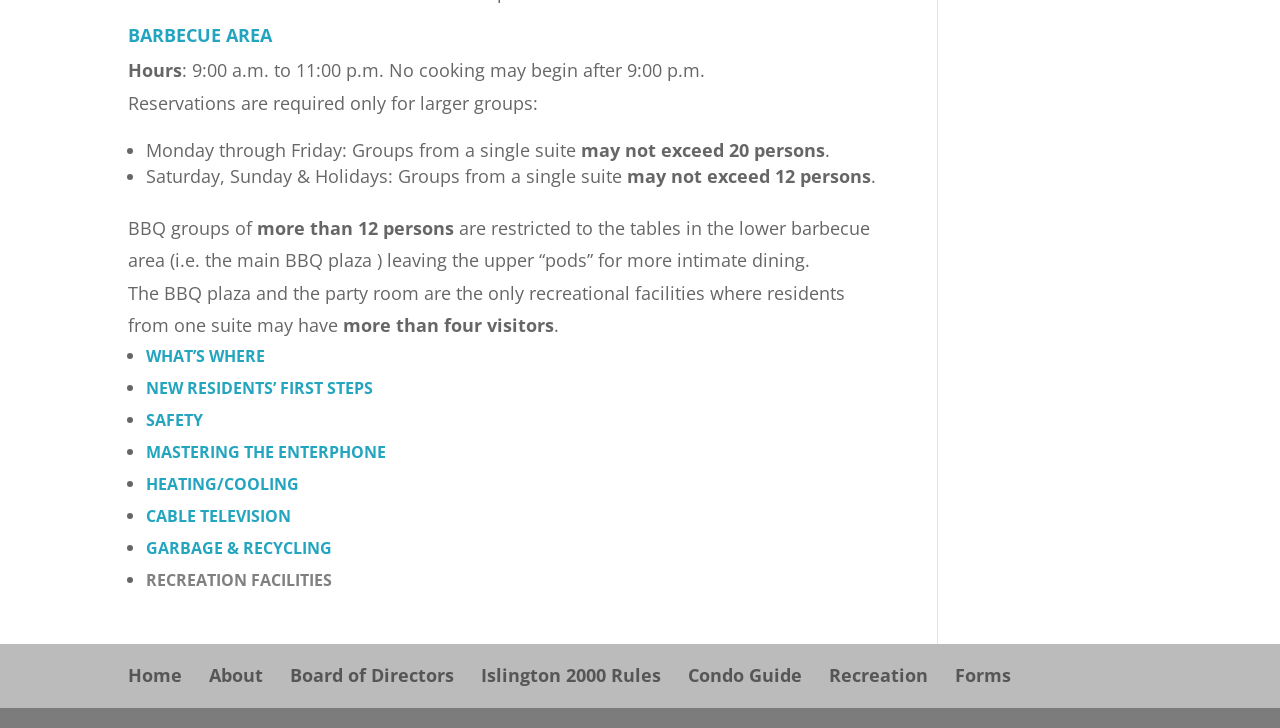Please locate the bounding box coordinates of the element that should be clicked to complete the given instruction: "Read the article about Emirates A380".

None